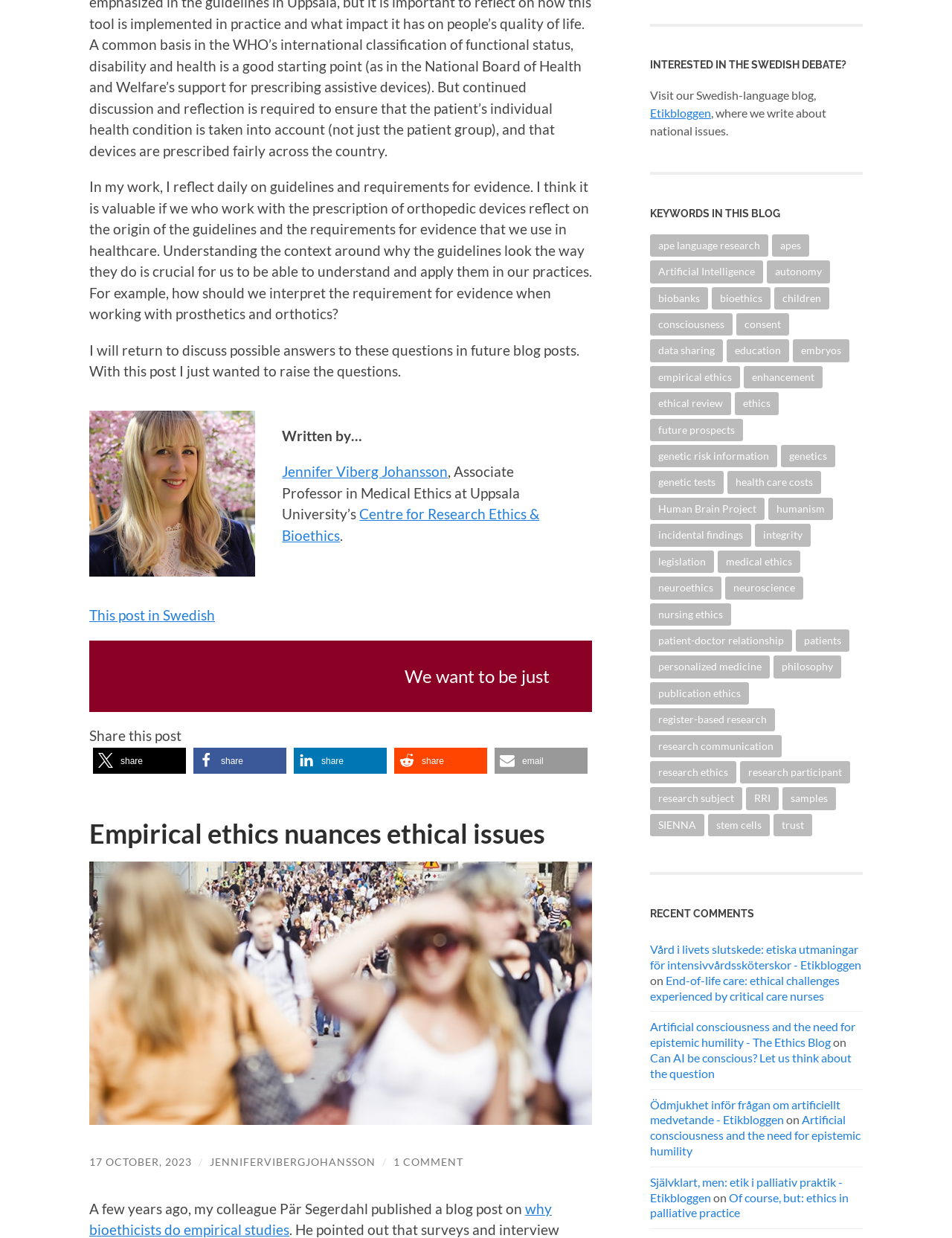What is the name of the blog?
Utilize the information in the image to give a detailed answer to the question.

The name of the blog can be determined by reading the text 'Visit our Swedish-language blog, Etikbloggen' which is located in the sidebar of the webpage.